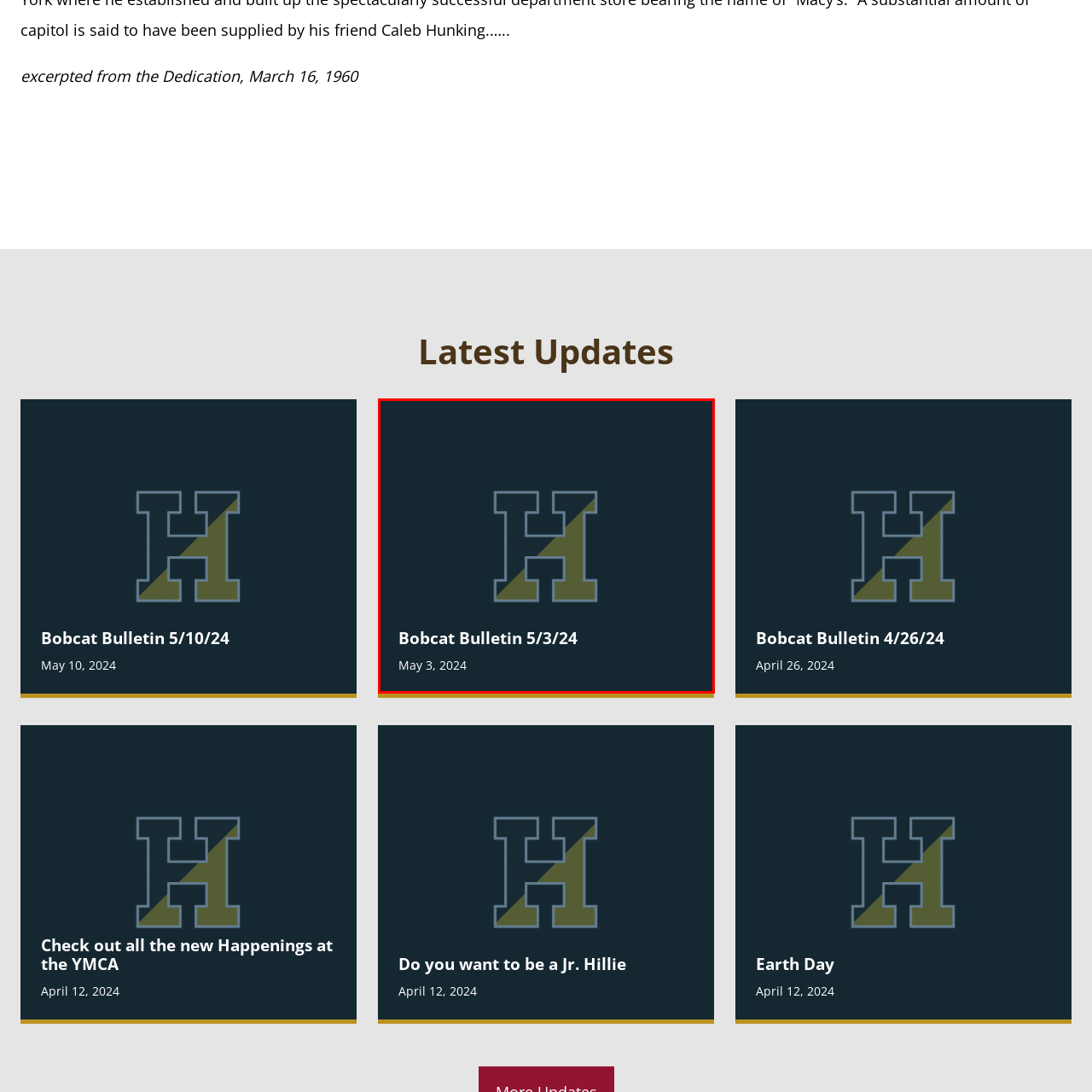Write a detailed description of the image enclosed in the red-bordered box.

The image features the logo of the Haverhill school district, characterized by a stylized "H" in an appealing combination of green and gray. It serves as a header for the *Bobcat Bulletin* dated May 3, 2024, prominently displayed beneath the logo. The clean and modern design of the logo, alongside the newsletter title and date, creates a professional and inviting presentation for the bulletin's content, which likely includes updates and information pertinent to the Haverhill community. The overall aesthetic employs a dark background that enhances the visibility of the logo and text, making it an engaging visual component for readers.